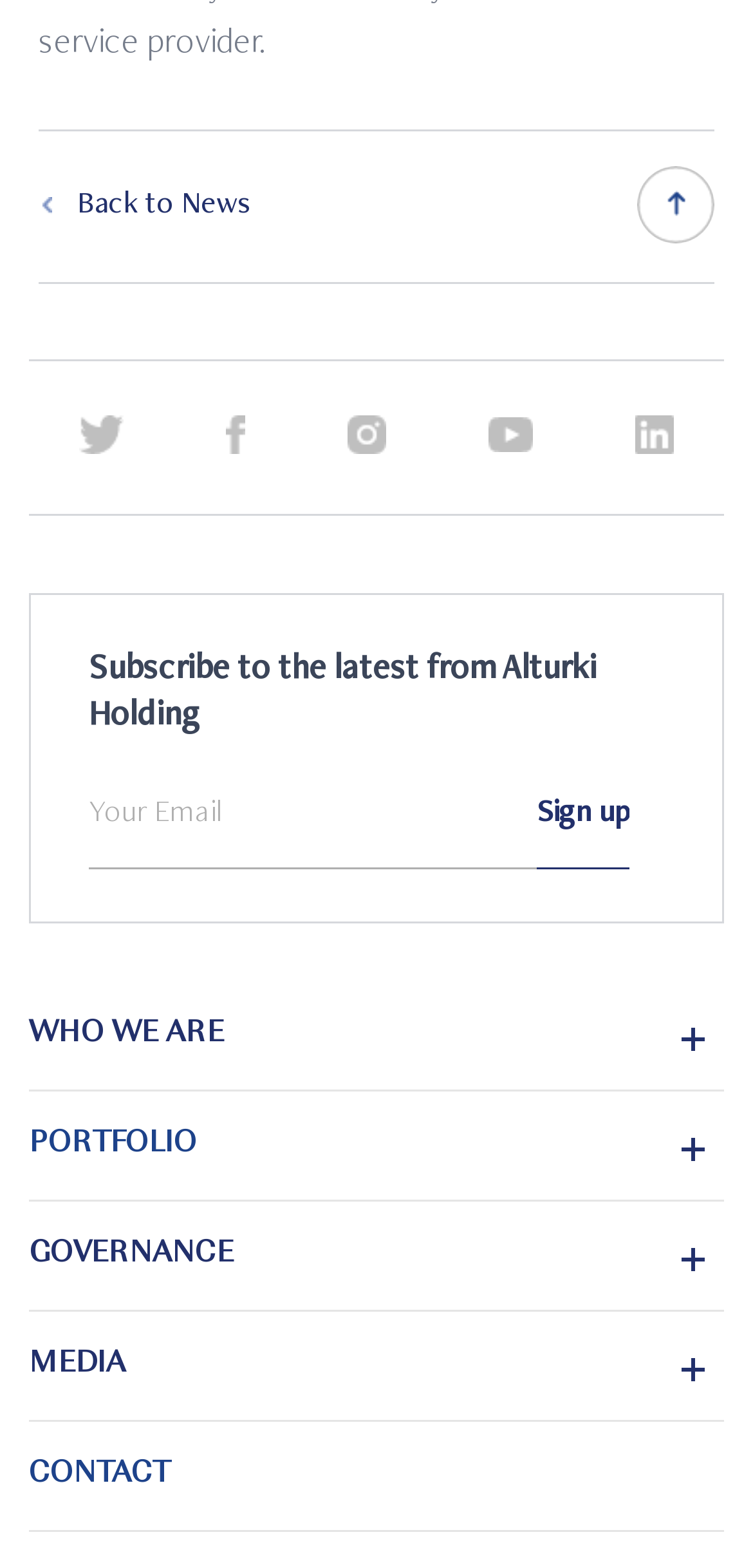What is the purpose of the textbox?
Please answer the question as detailed as possible.

I found a textbox with a label 'Your Email' and a 'Sign up' button next to it, which suggests that the purpose of the textbox is to enter an email address to subscribe to the latest news from Alturki Holding.